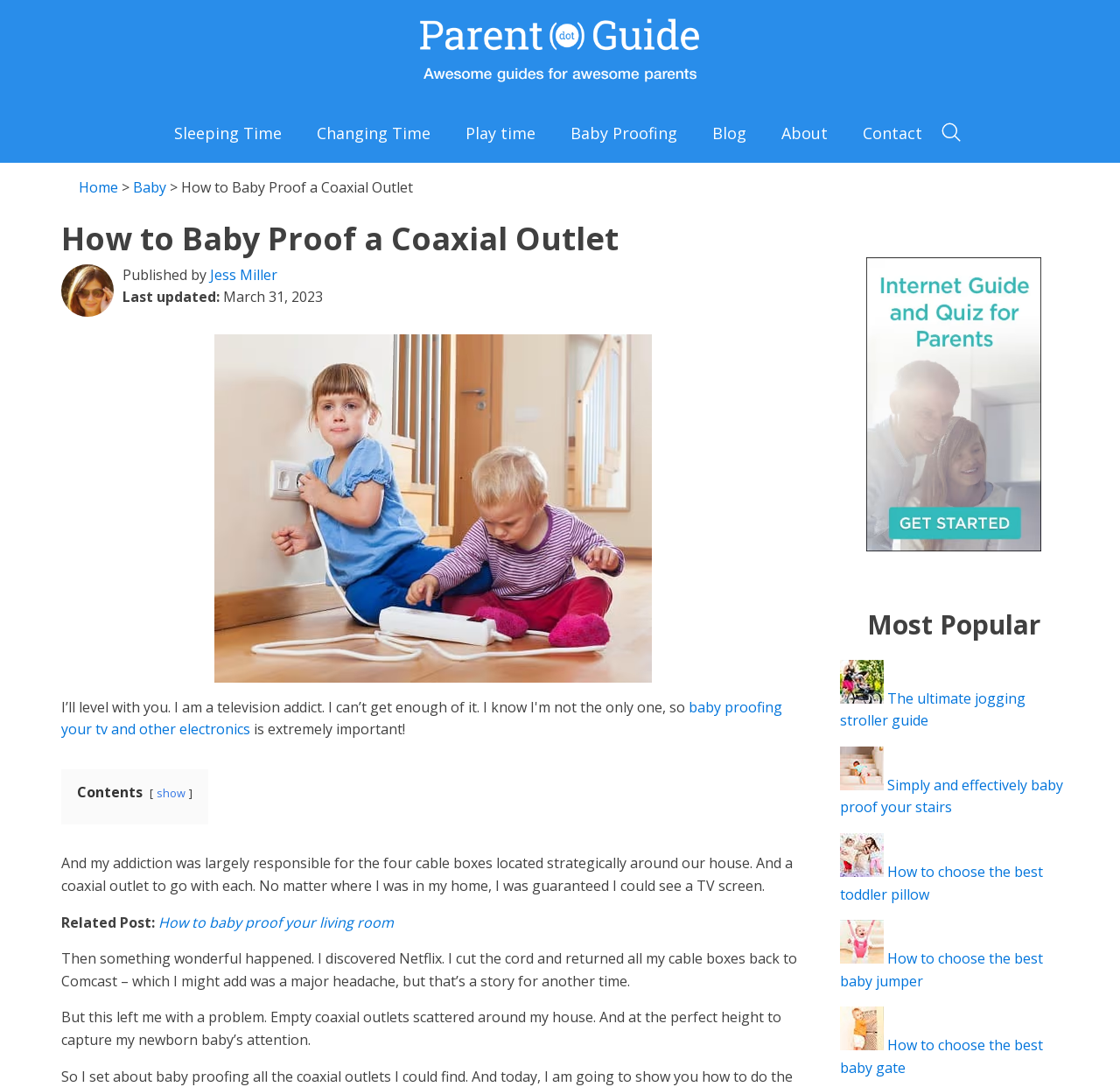Please extract the primary headline from the webpage.

How to Baby Proof a Coaxial Outlet